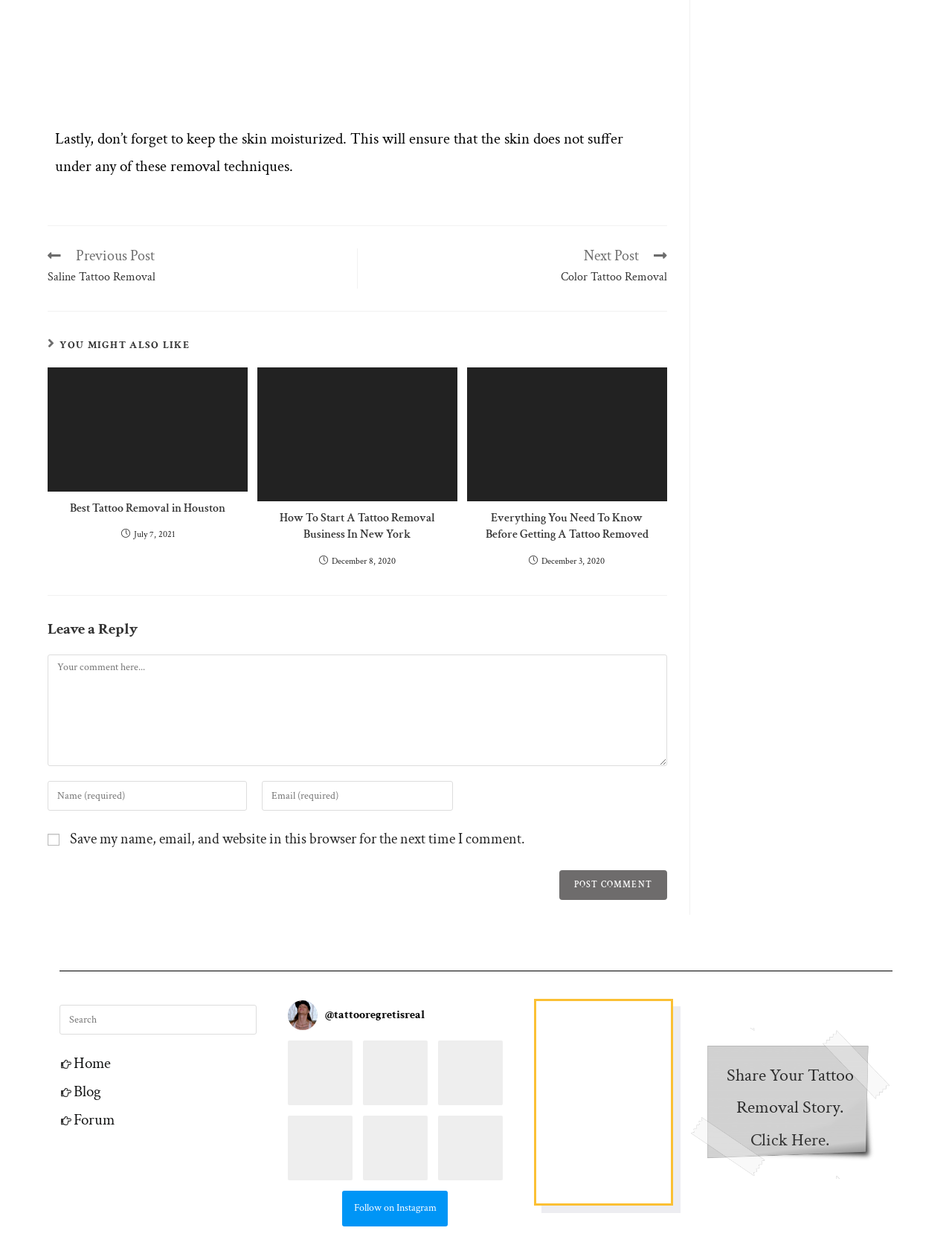Utilize the details in the image to give a detailed response to the question: What is the call-to-action at the bottom of the page?

The call-to-action at the bottom of the page is to share a tattoo removal story, as indicated by the static text 'Share Your Tattoo Removal Story.' and the link 'Click Here.'